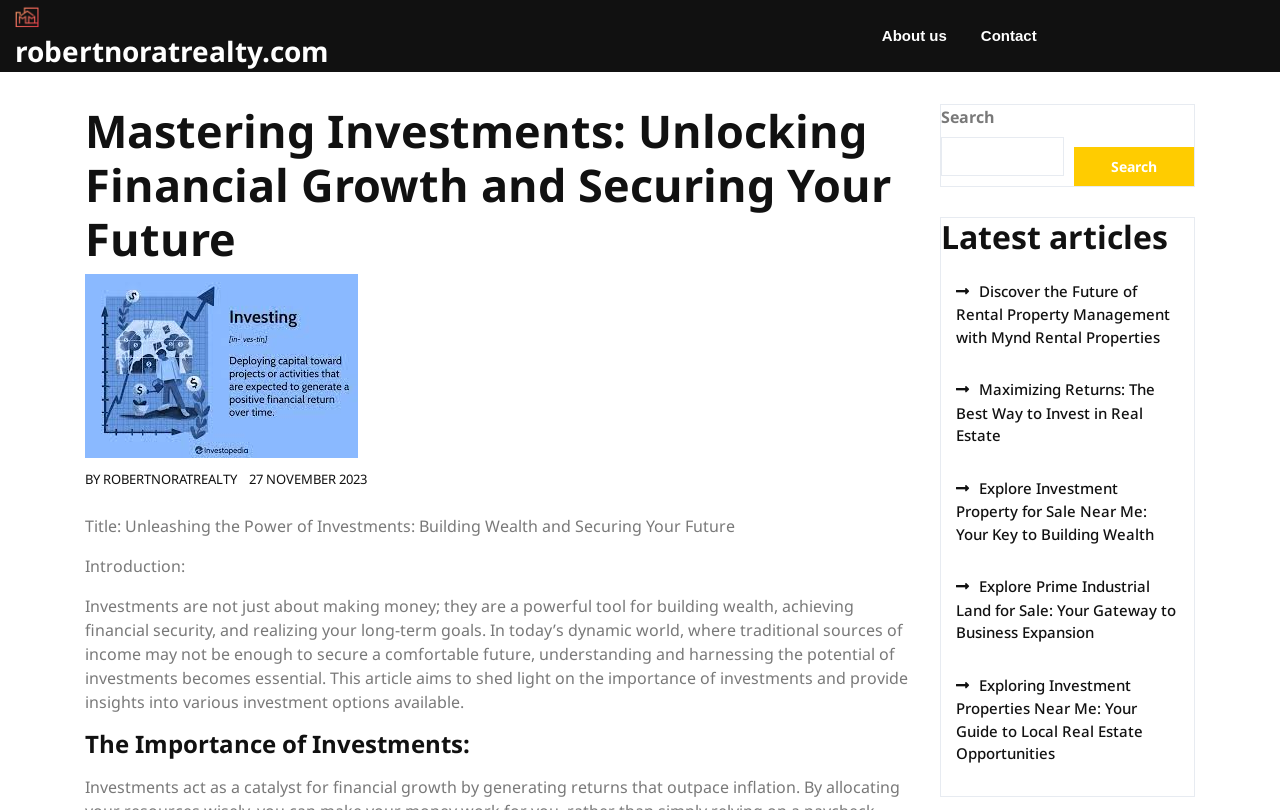Can you provide the bounding box coordinates for the element that should be clicked to implement the instruction: "Search for something"?

[0.735, 0.169, 0.831, 0.218]